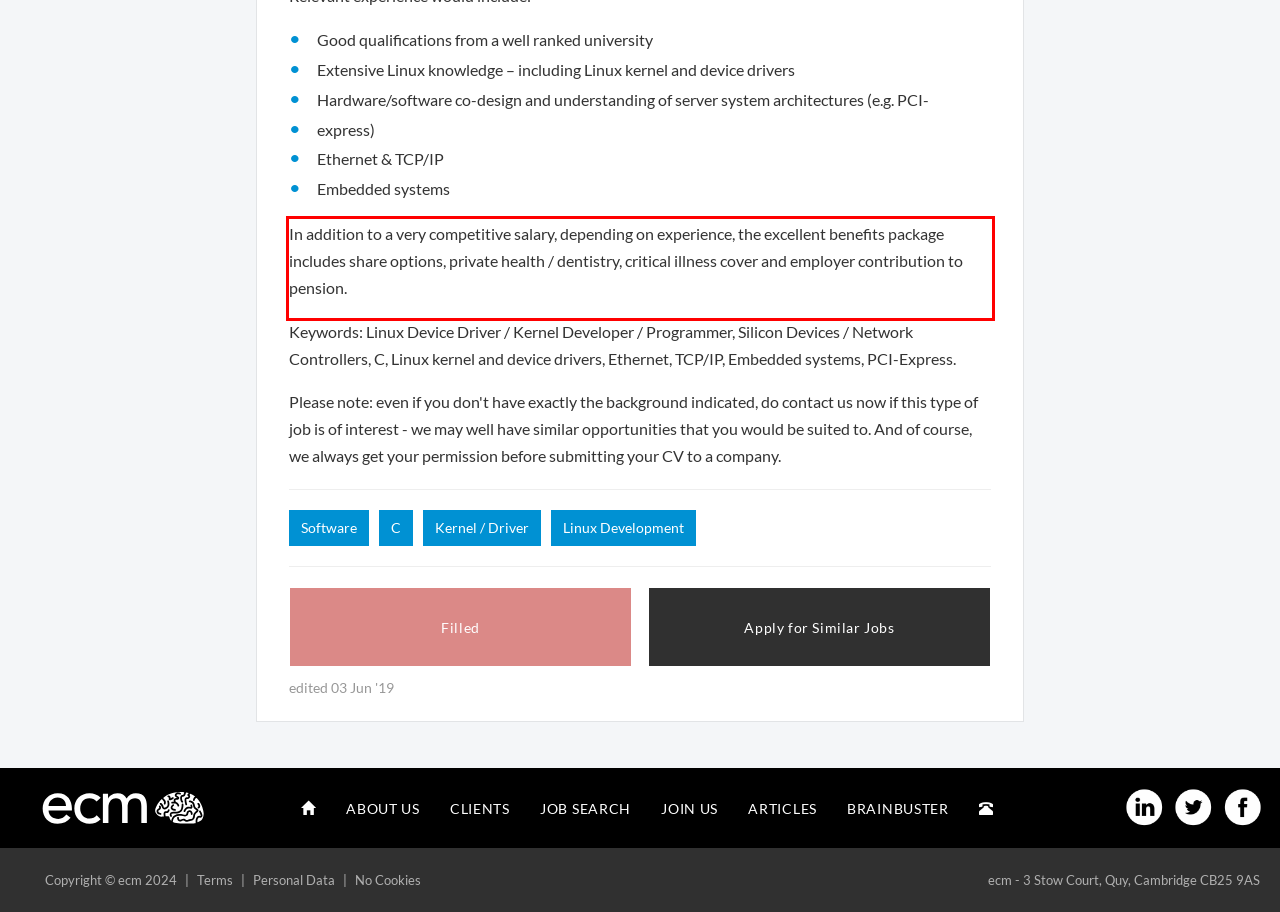Within the screenshot of the webpage, locate the red bounding box and use OCR to identify and provide the text content inside it.

In addition to a very competitive salary, depending on experience, the excellent benefits package includes share options, private health / dentistry, critical illness cover and employer contribution to pension.